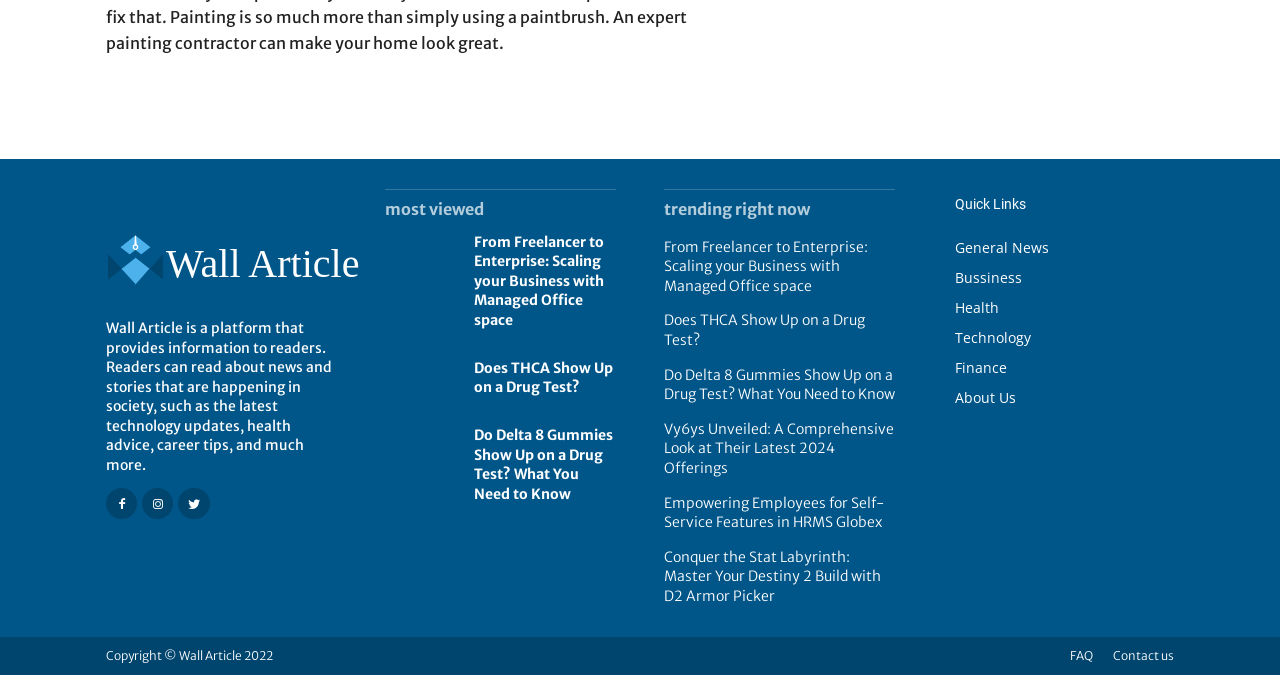How can readers contact the platform? Observe the screenshot and provide a one-word or short phrase answer.

Through the 'Contact us' link